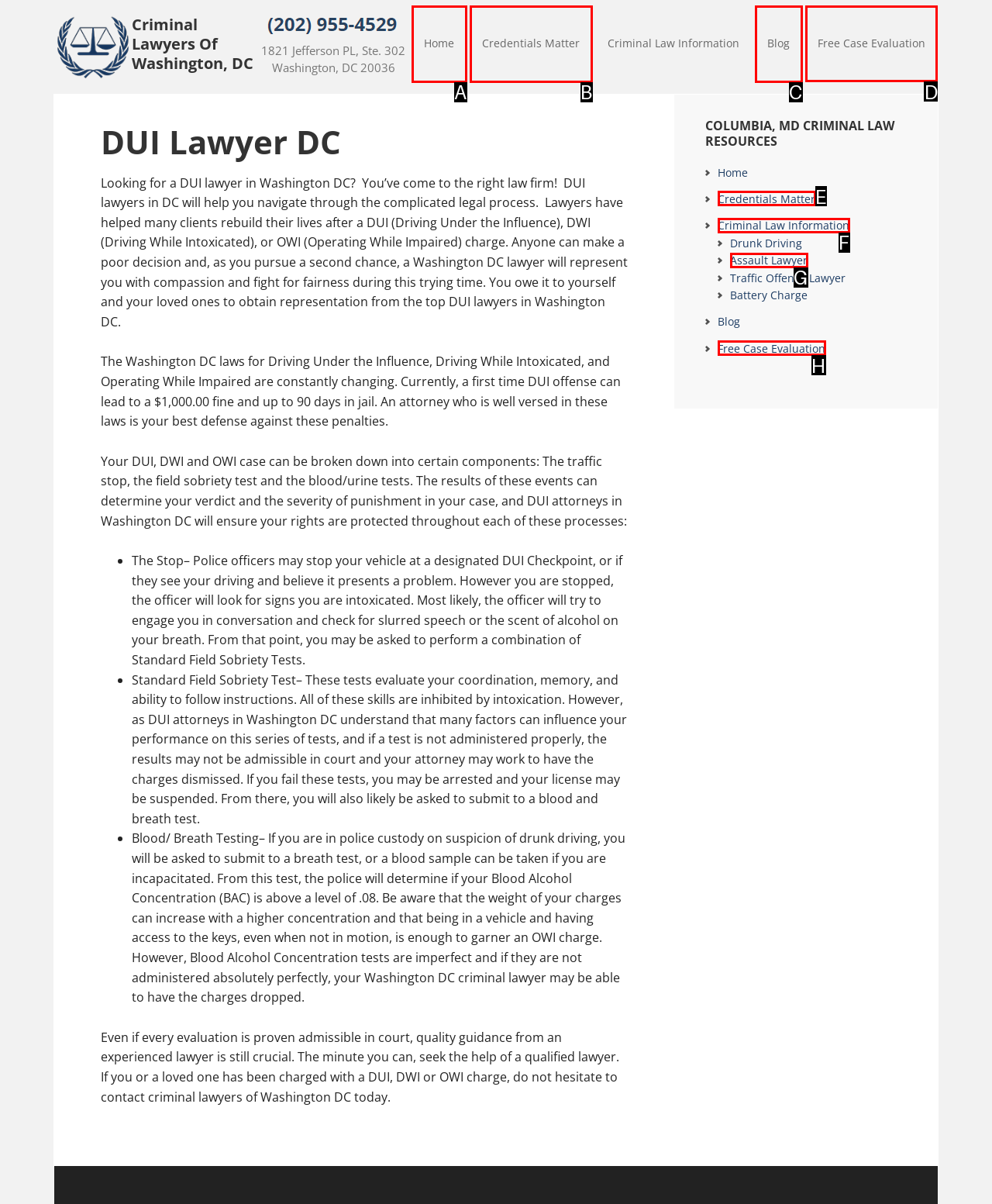Tell me the letter of the UI element to click in order to accomplish the following task: Click the 'Free Case Evaluation' link
Answer with the letter of the chosen option from the given choices directly.

D